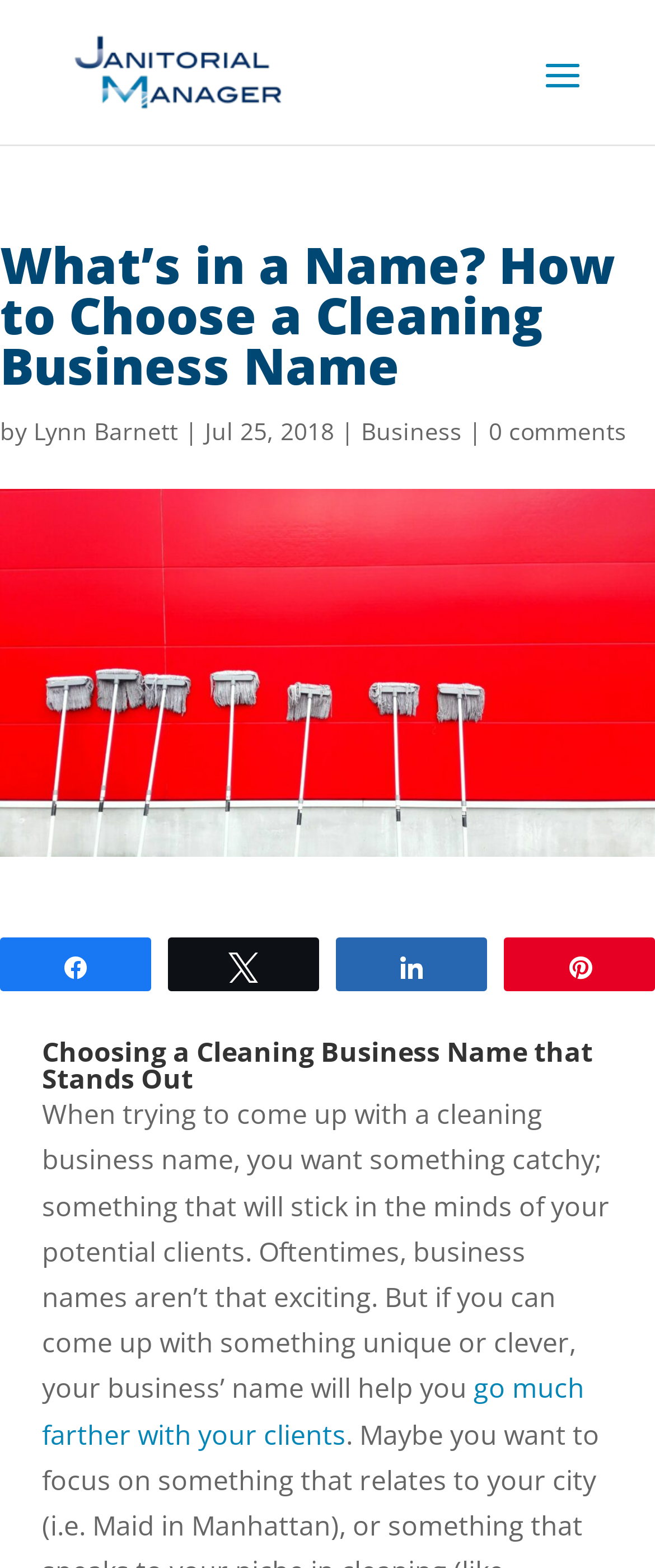Describe the webpage meticulously, covering all significant aspects.

This webpage is about choosing a cleaning business name that stands out. At the top, there is a logo of "Janitorial Manager" with a link to the website, accompanied by a small image of the logo. Below the logo, there is a search bar that spans the entire width of the page.

The main content of the page starts with a heading that reads "What’s in a Name? How to Choose a Cleaning Business Name" followed by the author's name, "Lynn Barnett", and the date "Jul 25, 2018". There are also links to categories, including "Business", and a link to comments.

Below the heading, there is a large image that takes up most of the width of the page. Underneath the image, there are social media links to share the article on various platforms, including Facebook, Twitter, and Pinterest.

The main article starts with a heading "Choosing a Cleaning Business Name that Stands Out" and is followed by a paragraph of text that discusses the importance of having a catchy business name. The text explains that a unique or clever business name can help a business stand out and make a lasting impression on potential clients. There is also a link within the text to continue reading about how a business name can "go much farther with your clients".